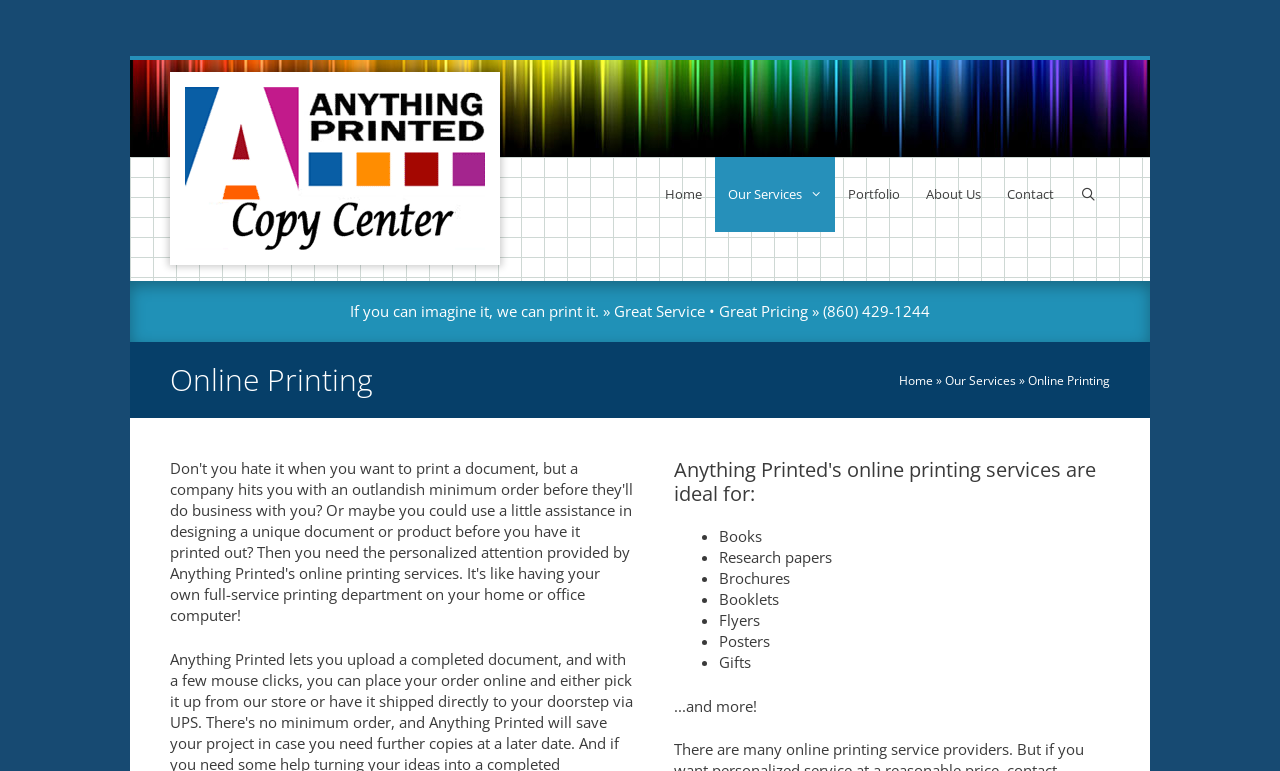Explain the contents of the webpage comprehensively.

The webpage is about an online printing service called "Anything Printed". At the top, there is a banner with the company name and a navigation menu with links to "Home", "Our Services", "Portfolio", "About Us", "Contact", and "Open Search Bar". 

Below the banner, there is a heading that reads "If you can imagine it, we can print it. » Great Service • Great Pricing » (860) 429-1244" with a smaller heading "Online Printing" below it. 

To the right of the heading, there are links to "Home" and "Our Services" with a separator symbol "»" in between. 

Further down, there is a section that describes the online printing services offered by "Anything Printed". The services are ideal for various types of printed materials, including books, research papers, brochures, booklets, flyers, posters, and gifts, which are listed in bullet points. 

At the bottom of this section, there is a text that reads "...and more!".